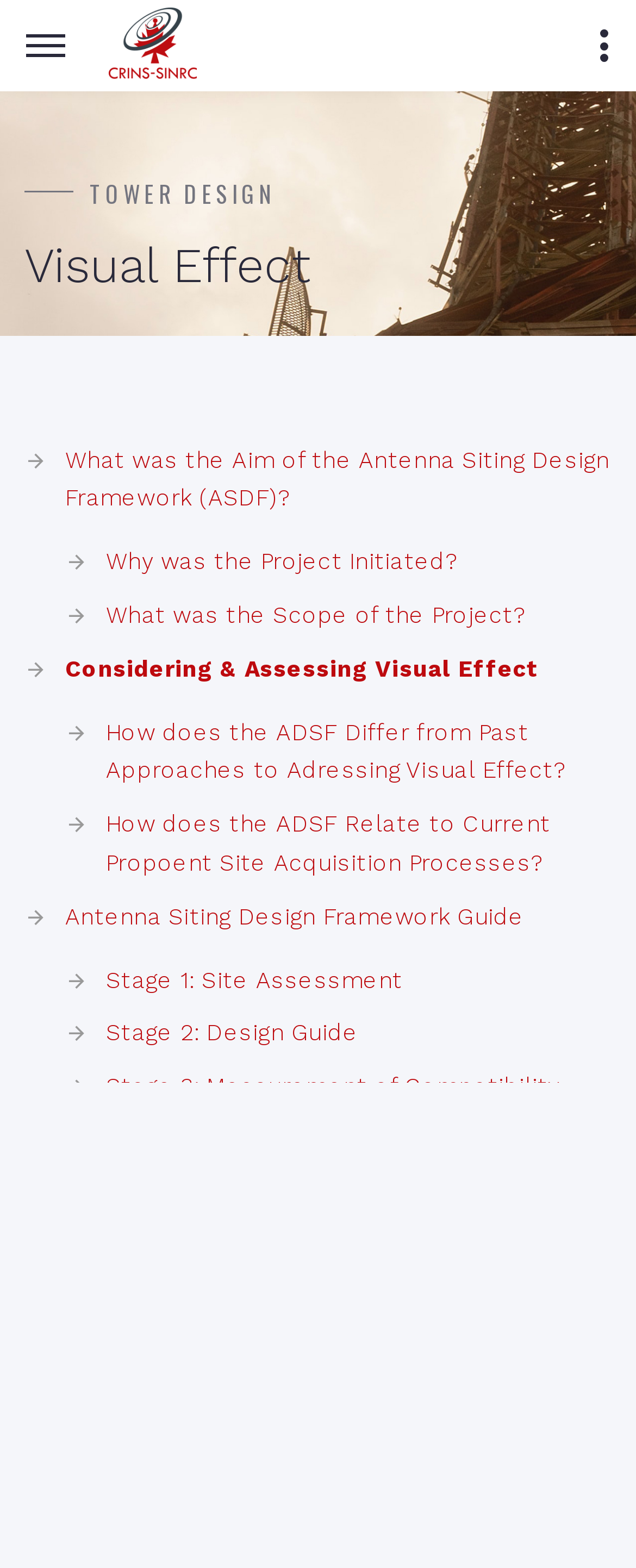What is the topic of the webpage?
Using the image as a reference, answer with just one word or a short phrase.

Visual Effect